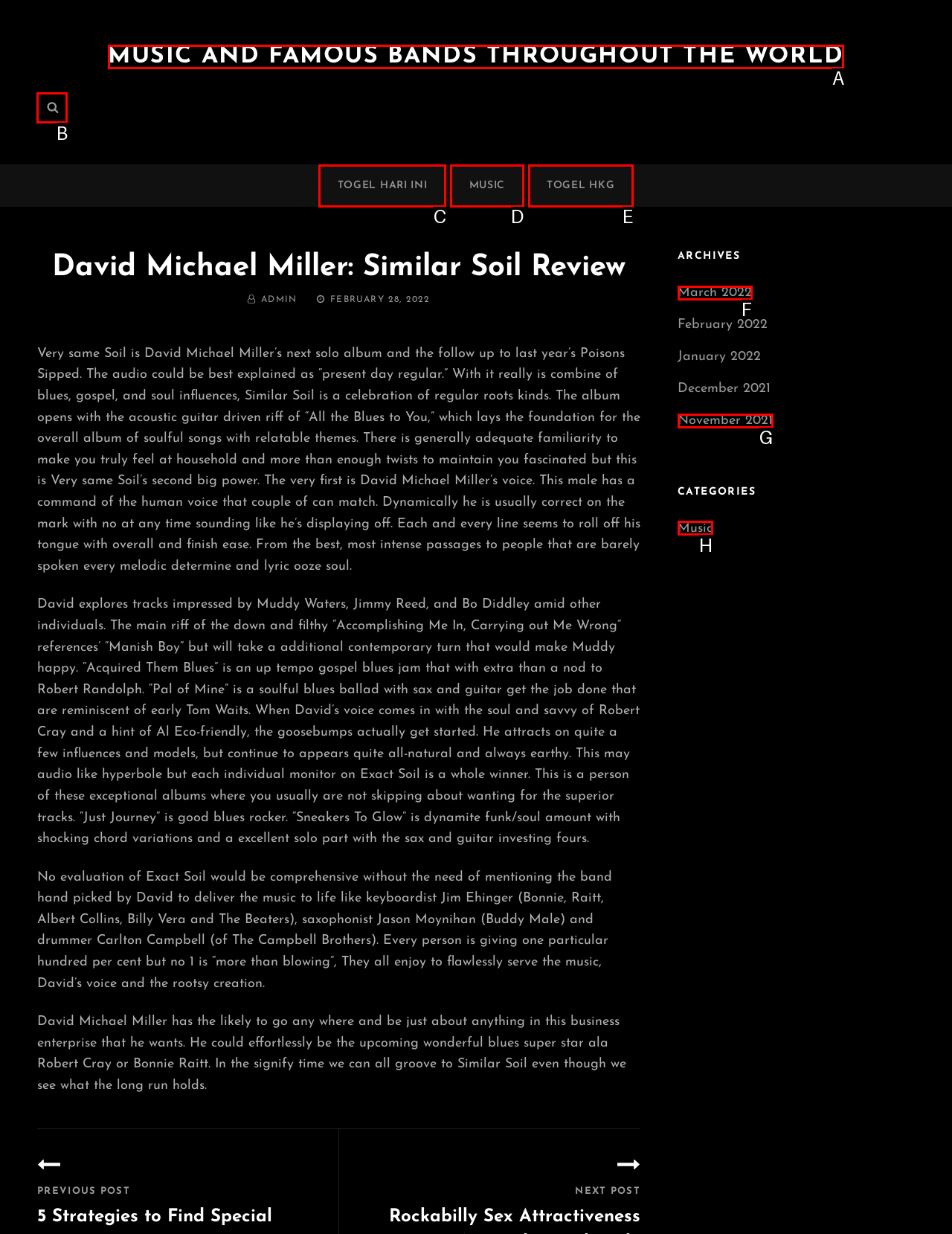Identify the correct UI element to click on to achieve the following task: Search for music Respond with the corresponding letter from the given choices.

B